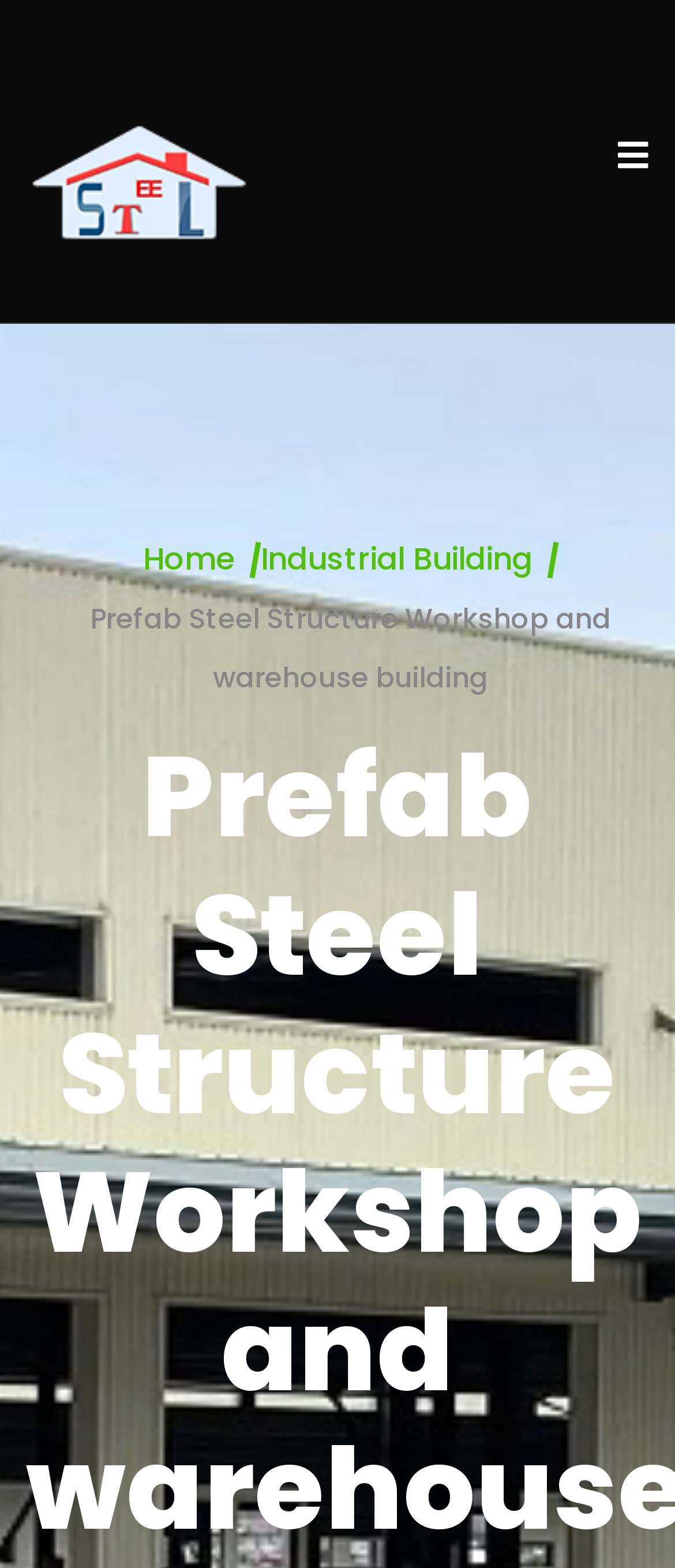Is there an image on the webpage?
Using the visual information, respond with a single word or phrase.

Yes